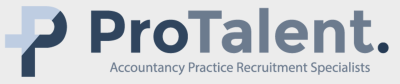What is unique about the 'P' in the logo?
Based on the visual, give a brief answer using one word or a short phrase.

Geometric design